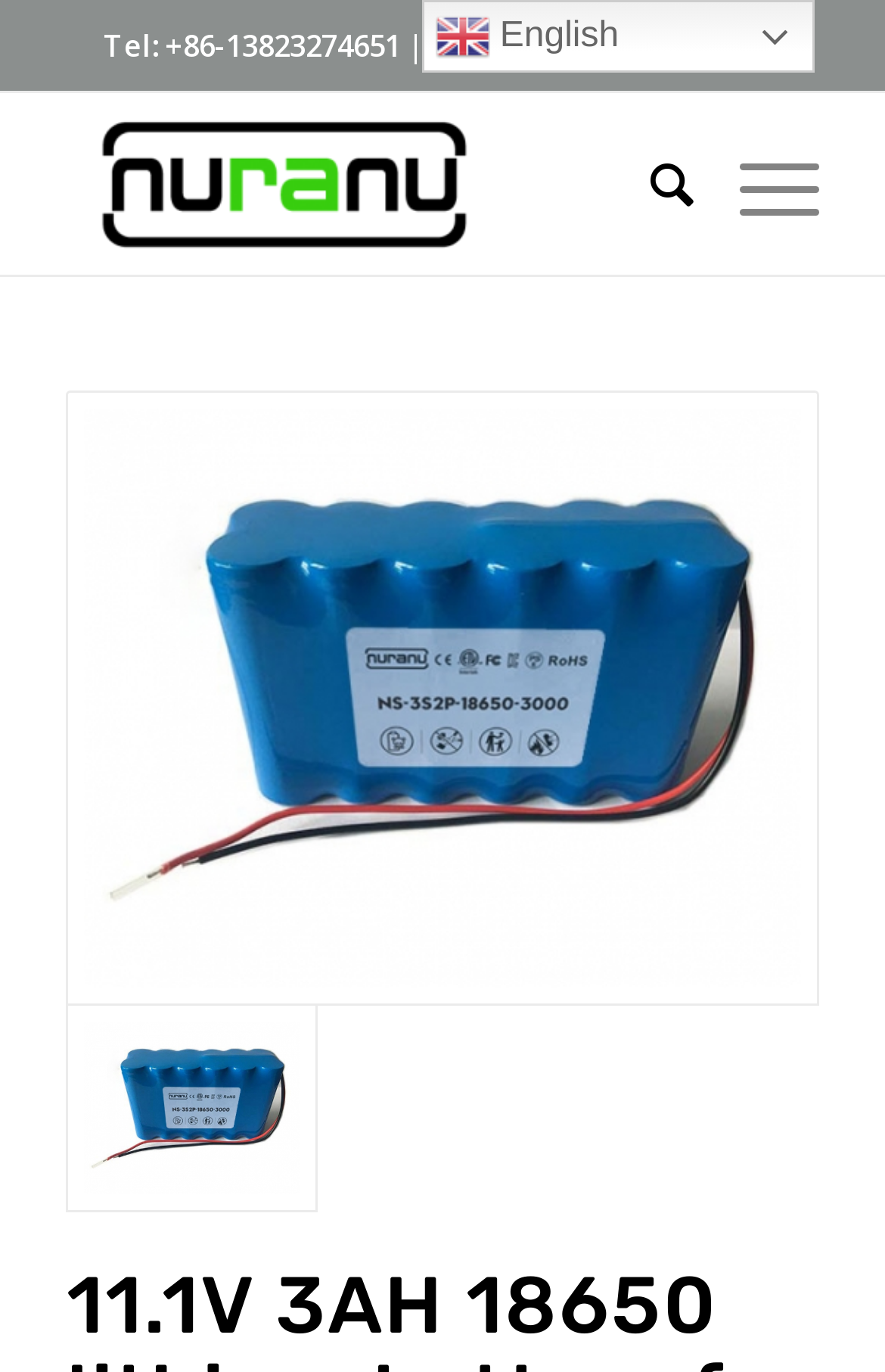How many links are there in the top navigation bar?
Please respond to the question with as much detail as possible.

I counted the links in the top navigation bar and found three links: 'Search', 'Menu', and 'en English'.